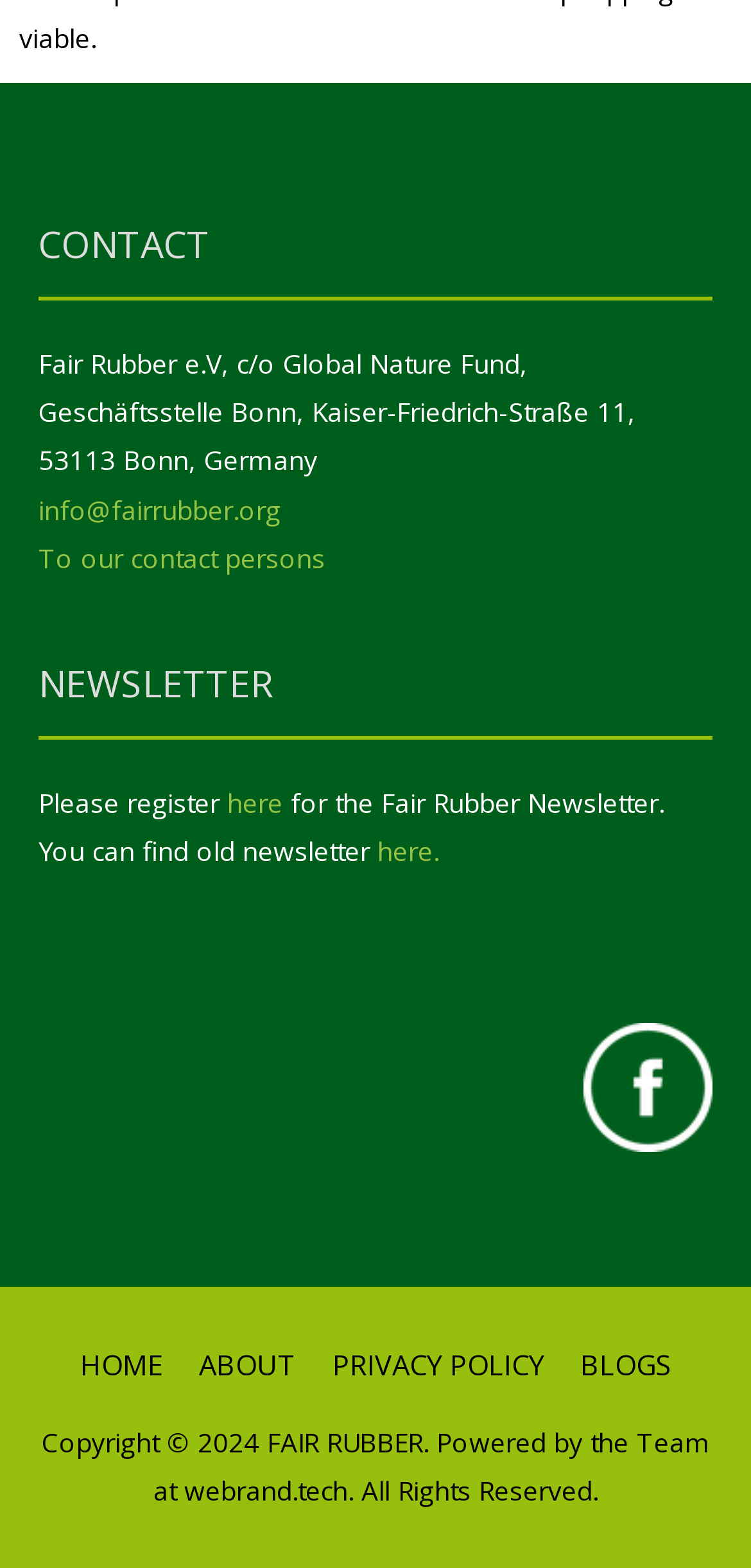How can I register for the Fair Rubber Newsletter?
Use the image to answer the question with a single word or phrase.

Click 'here'